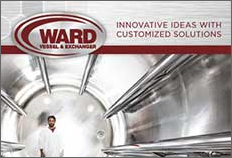Offer an in-depth description of the image shown.

The image showcases a professional setting related to the Ward Vessel and Exchanger Corporation, emphasizing themes of innovation and customized solutions in engineering. The design features the company's logo prominently at the top, accompanied by the tagline "INNOVATIVE IDEAS WITH CUSTOMIZED SOLUTIONS," highlighting their commitment to tailored engineering services. In the foreground, a technician dressed in a white lab coat stands inside a large industrial vessel, surrounded by stainless steel piping, suggesting a focus on high-quality manufacturing and processing equipment. This visual representation underscores the company's expertise in creating custom vessels and exchangers for various industrial applications.